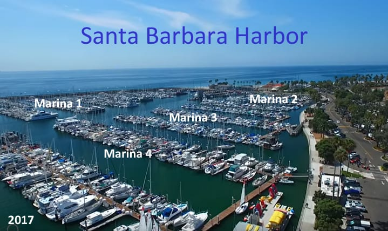Use a single word or phrase to answer the question:
How many marinas are labeled in the image?

4